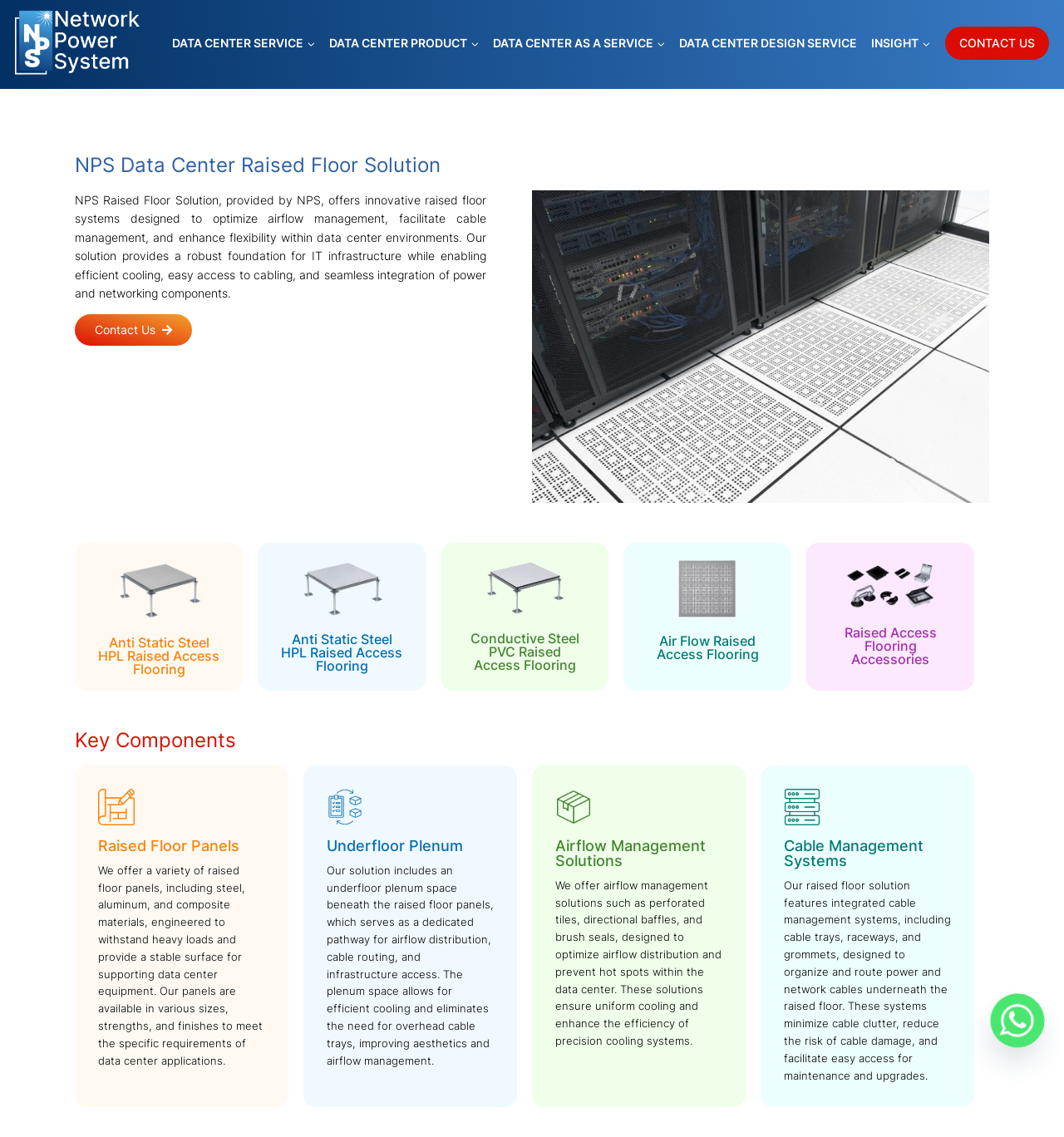Respond to the question below with a single word or phrase: What is the primary navigation menu?

Data Center Service, Data Center Product, ...